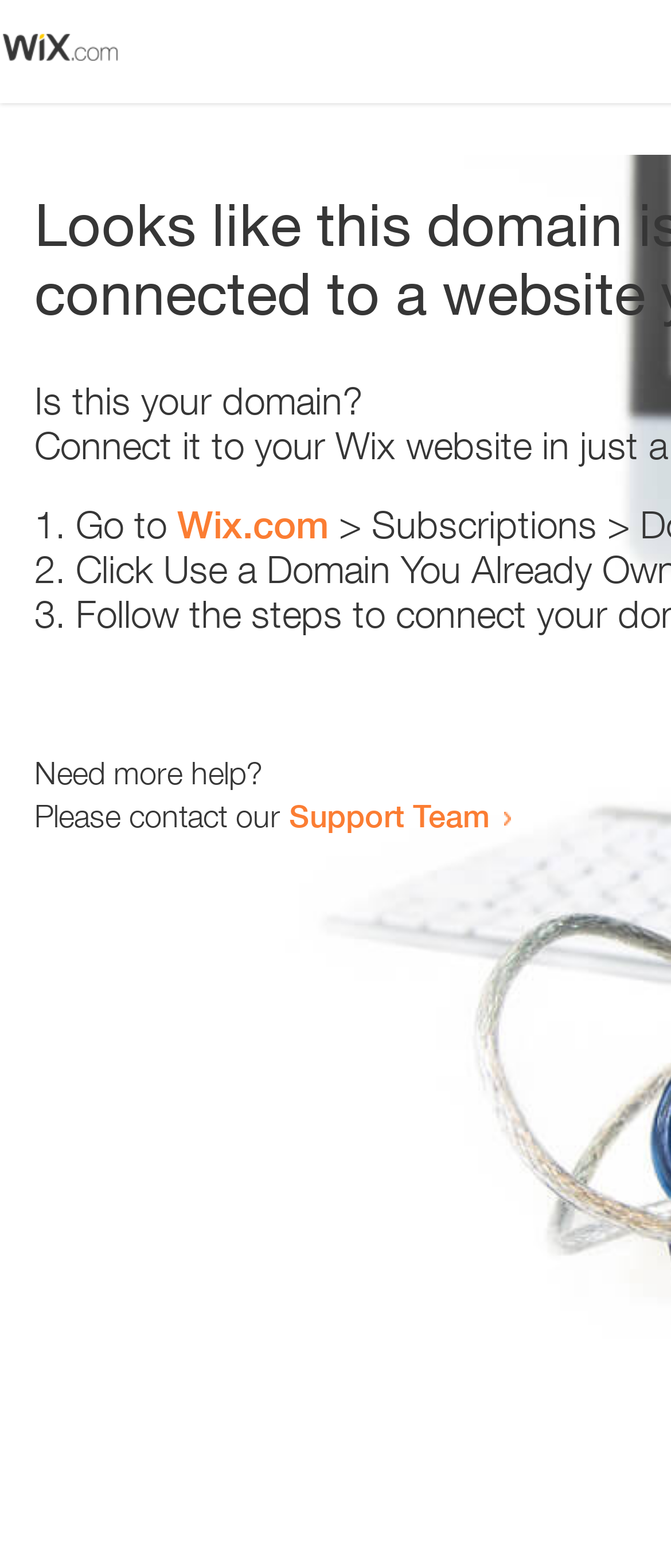What is the main heading of this webpage? Please extract and provide it.

Looks like this domain isn't
connected to a website yet